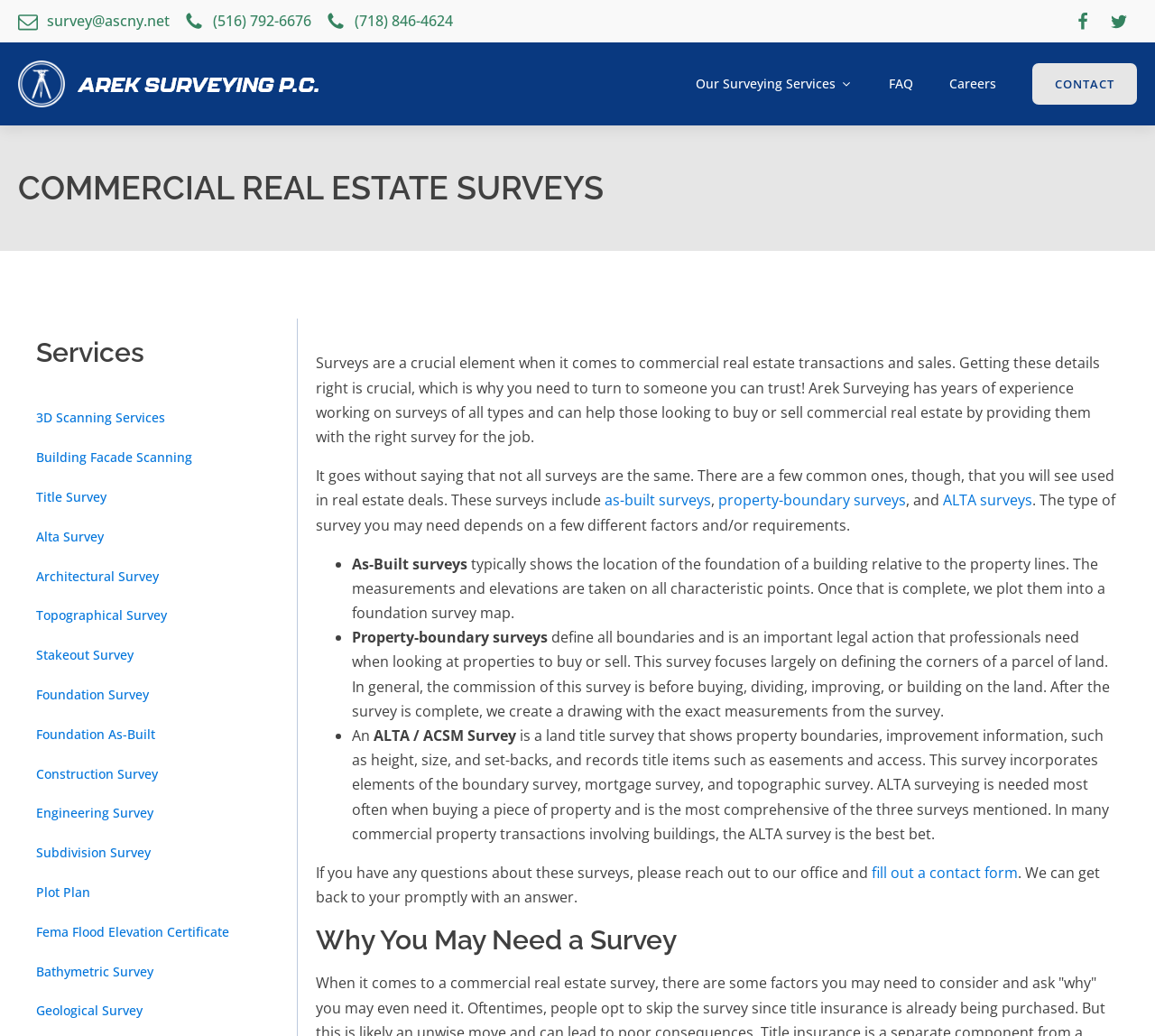Find the bounding box coordinates of the clickable area that will achieve the following instruction: "Call the phone number (516) 792-6676".

[0.159, 0.009, 0.27, 0.032]